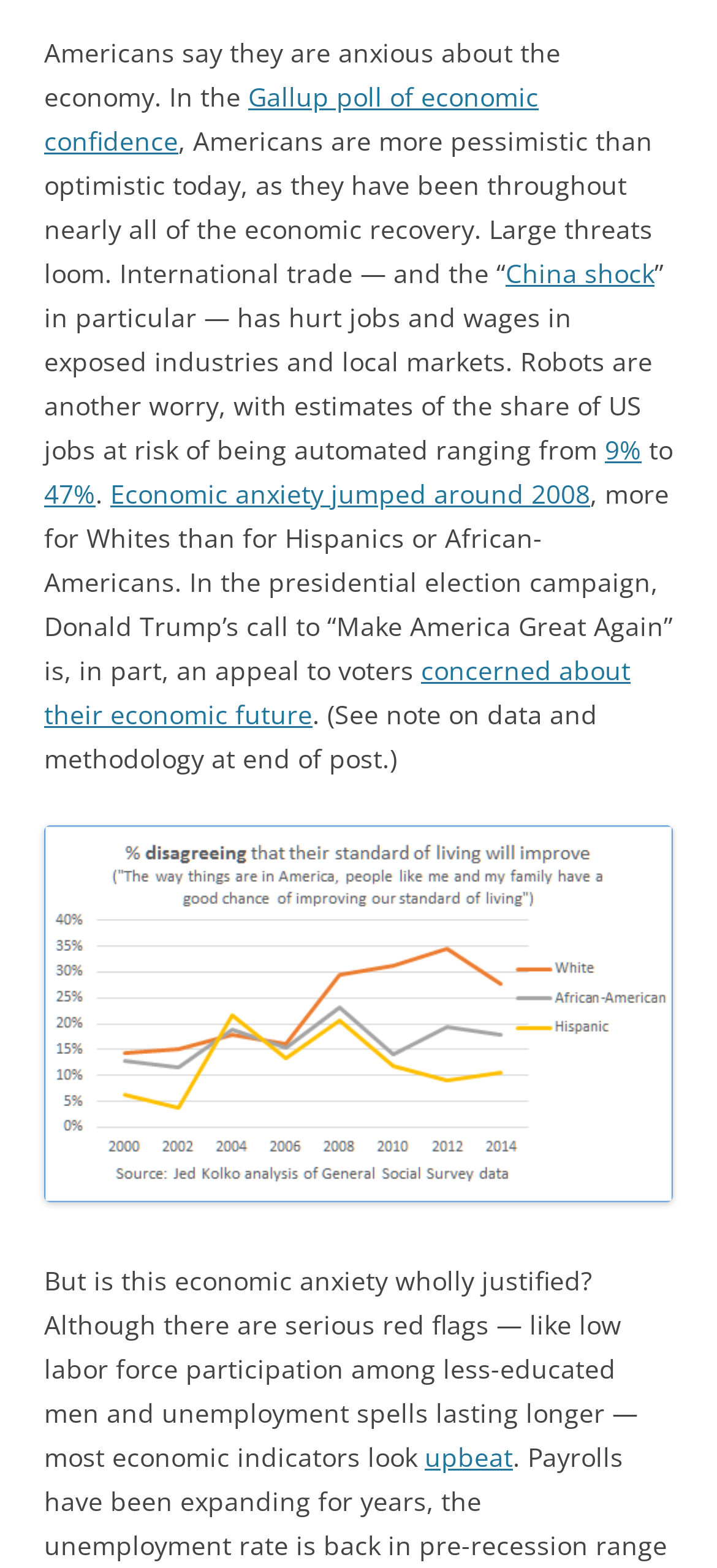Locate the bounding box of the UI element defined by this description: "China shock". The coordinates should be given as four float numbers between 0 and 1, formatted as [left, top, right, bottom].

[0.705, 0.162, 0.913, 0.185]